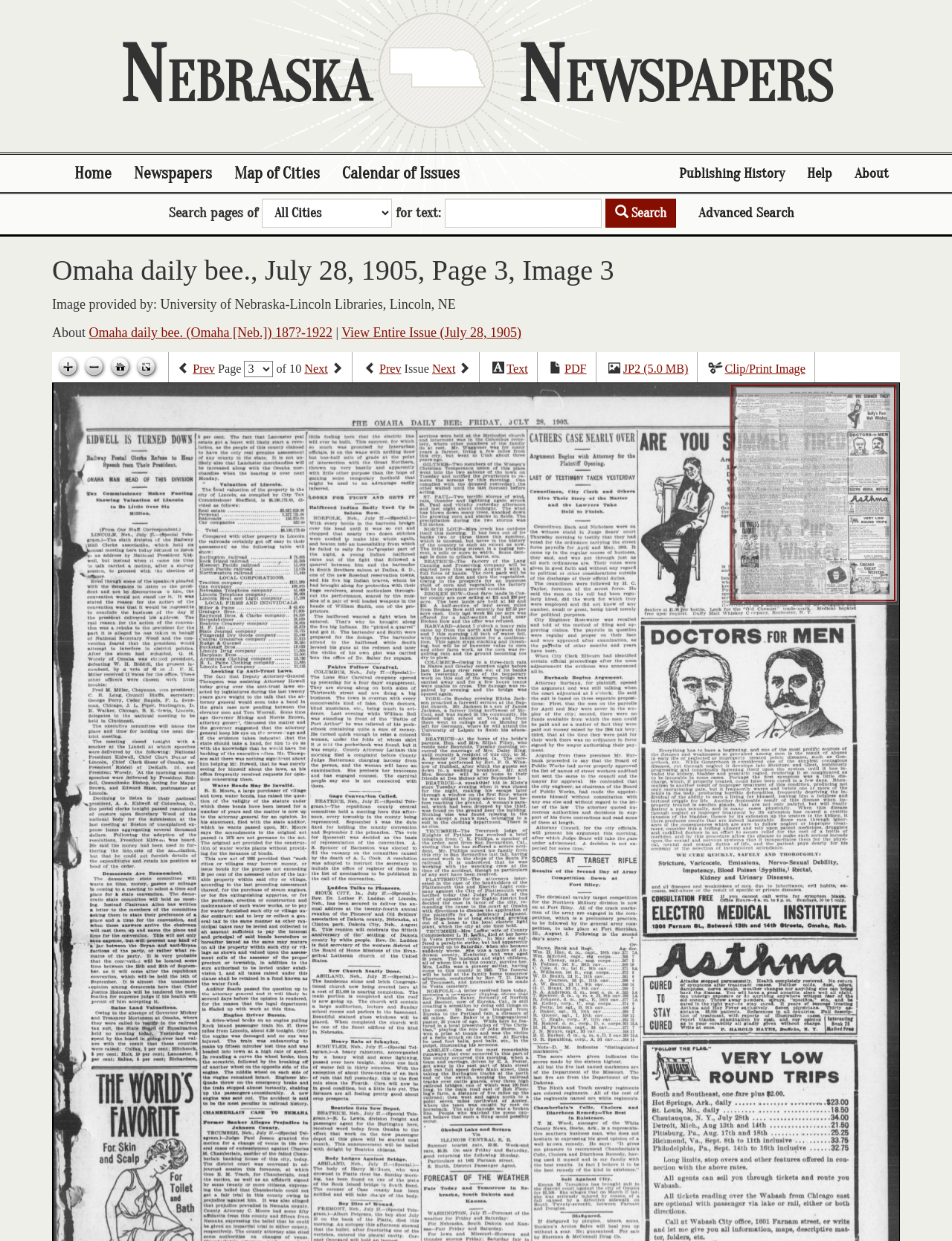Please answer the following question using a single word or phrase: 
How many pages are in this issue?

10